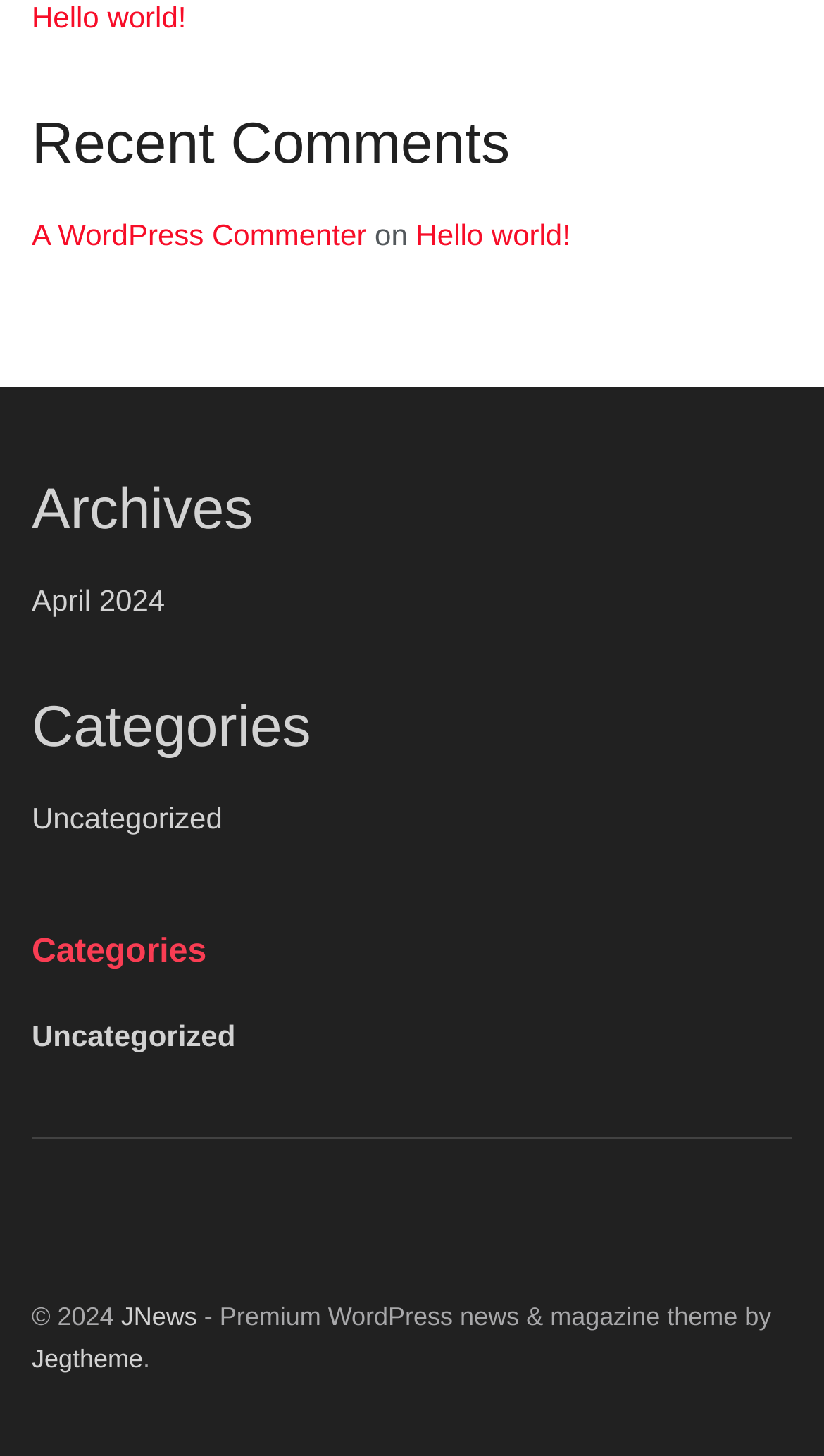Extract the bounding box of the UI element described as: "Uncategorized".

[0.038, 0.7, 0.286, 0.723]